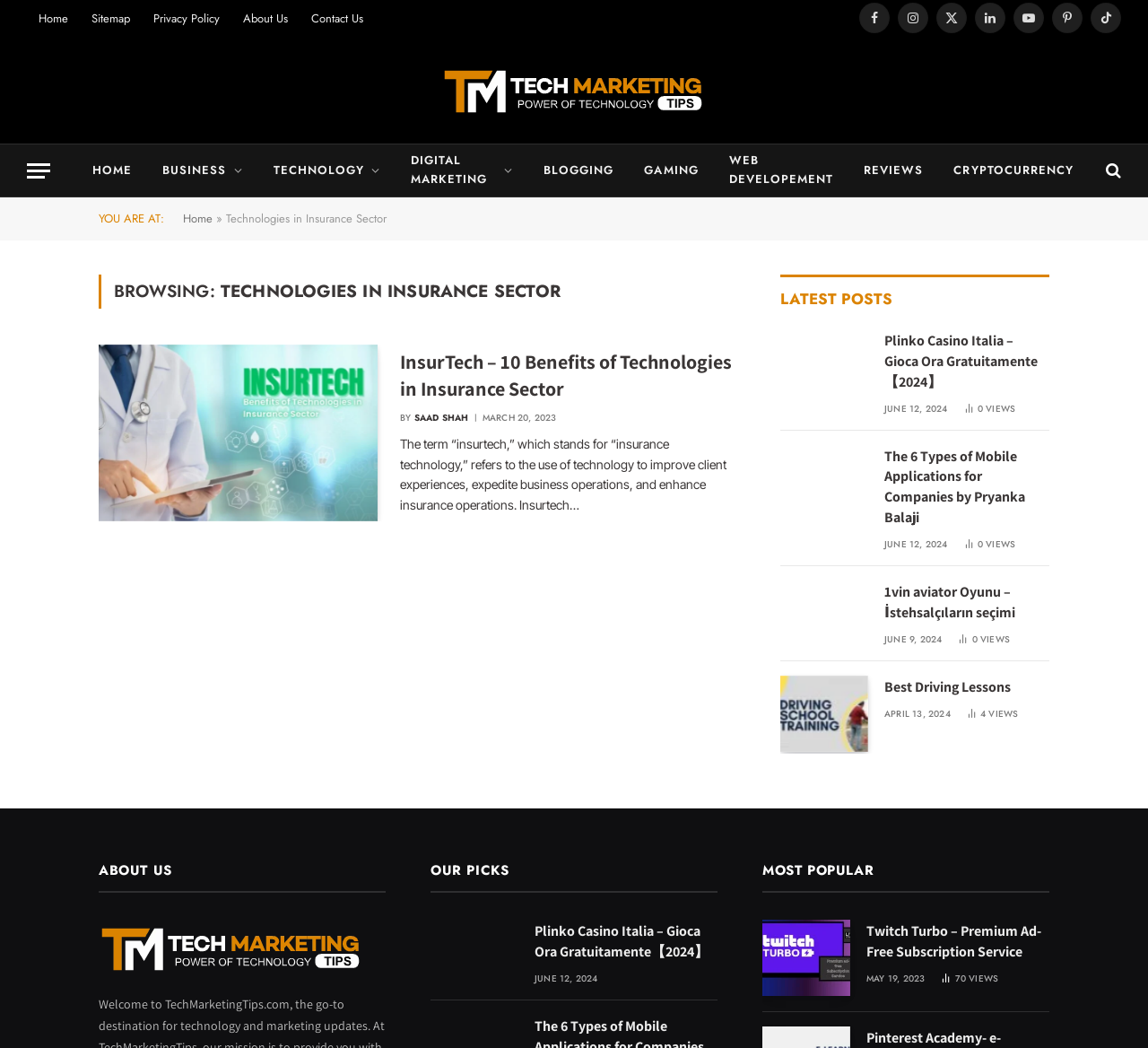Please identify the bounding box coordinates of the element on the webpage that should be clicked to follow this instruction: "Check LATEST POSTS". The bounding box coordinates should be given as four float numbers between 0 and 1, formatted as [left, top, right, bottom].

[0.68, 0.276, 0.777, 0.294]